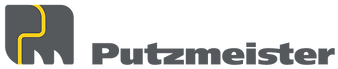Respond with a single word or phrase to the following question:
What are the primary colors used in the logo?

Grey and yellow